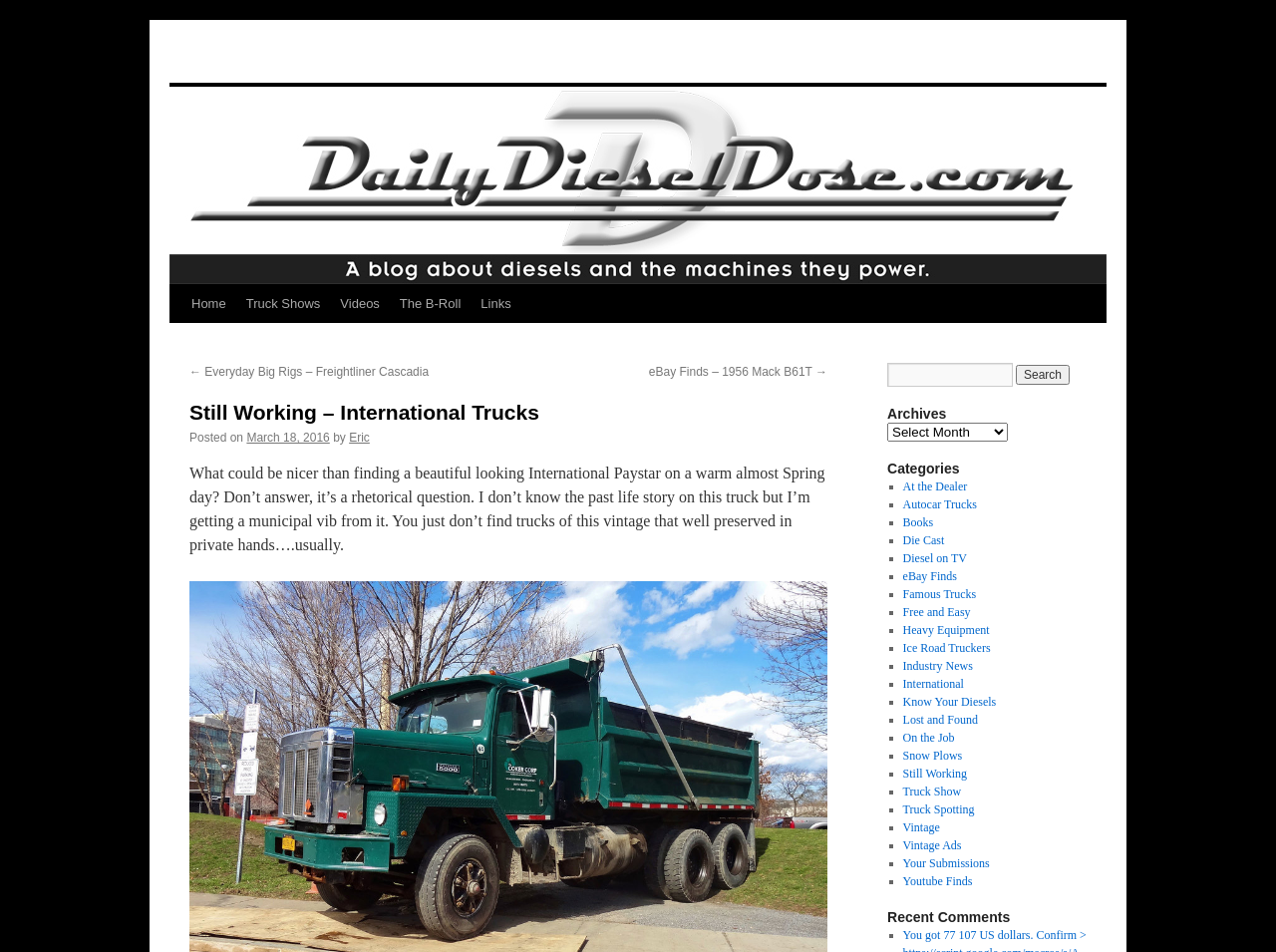Identify the bounding box coordinates of the clickable region to carry out the given instruction: "Read the post from March 18, 2016".

[0.193, 0.453, 0.258, 0.467]